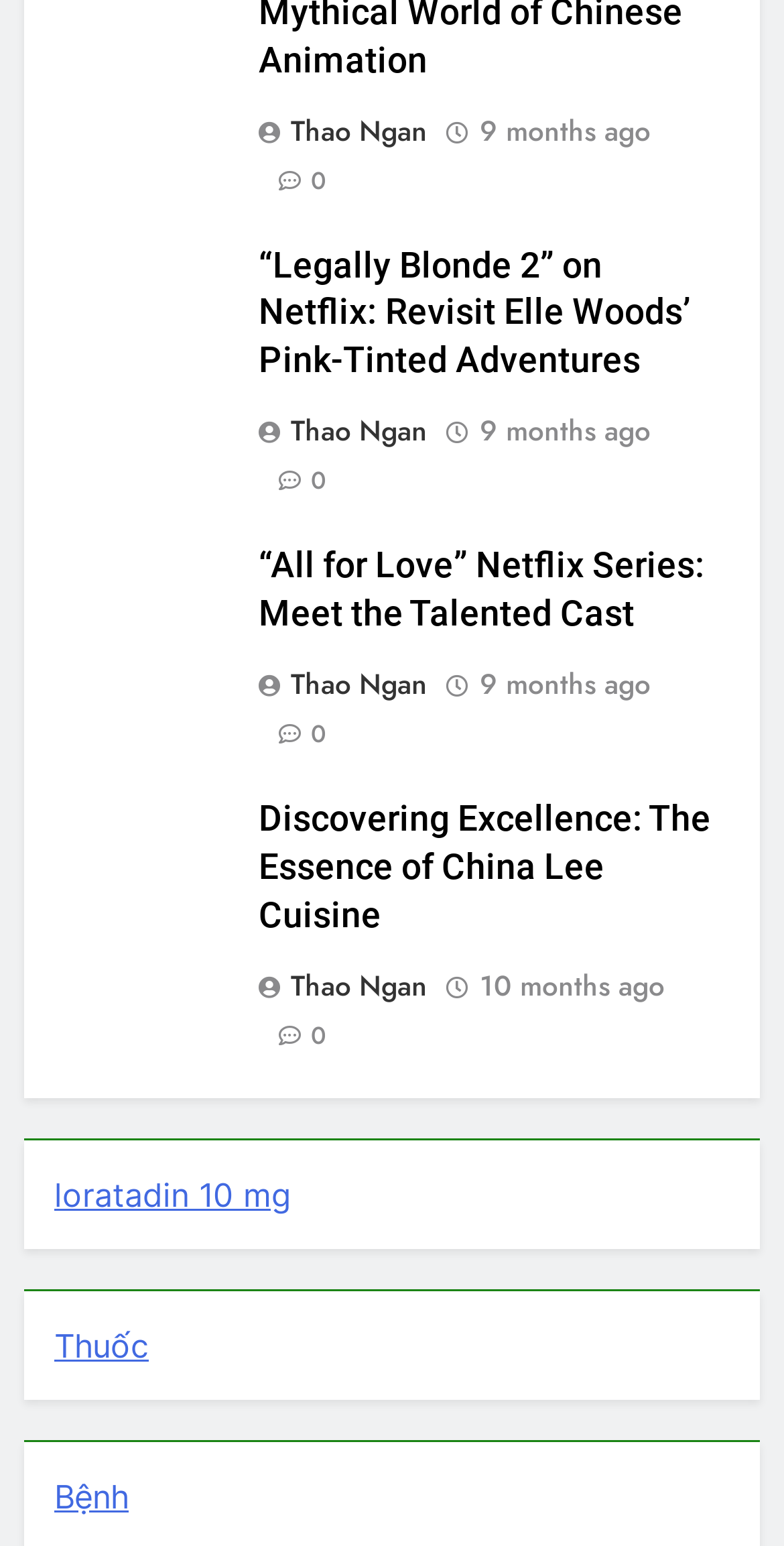What is below the third article?
Refer to the image and give a detailed answer to the question.

Below the third article, there are links to other topics such as 'loratadin 10 mg', 'Thuốc', and 'Bệnh', which are likely related to the article's content.